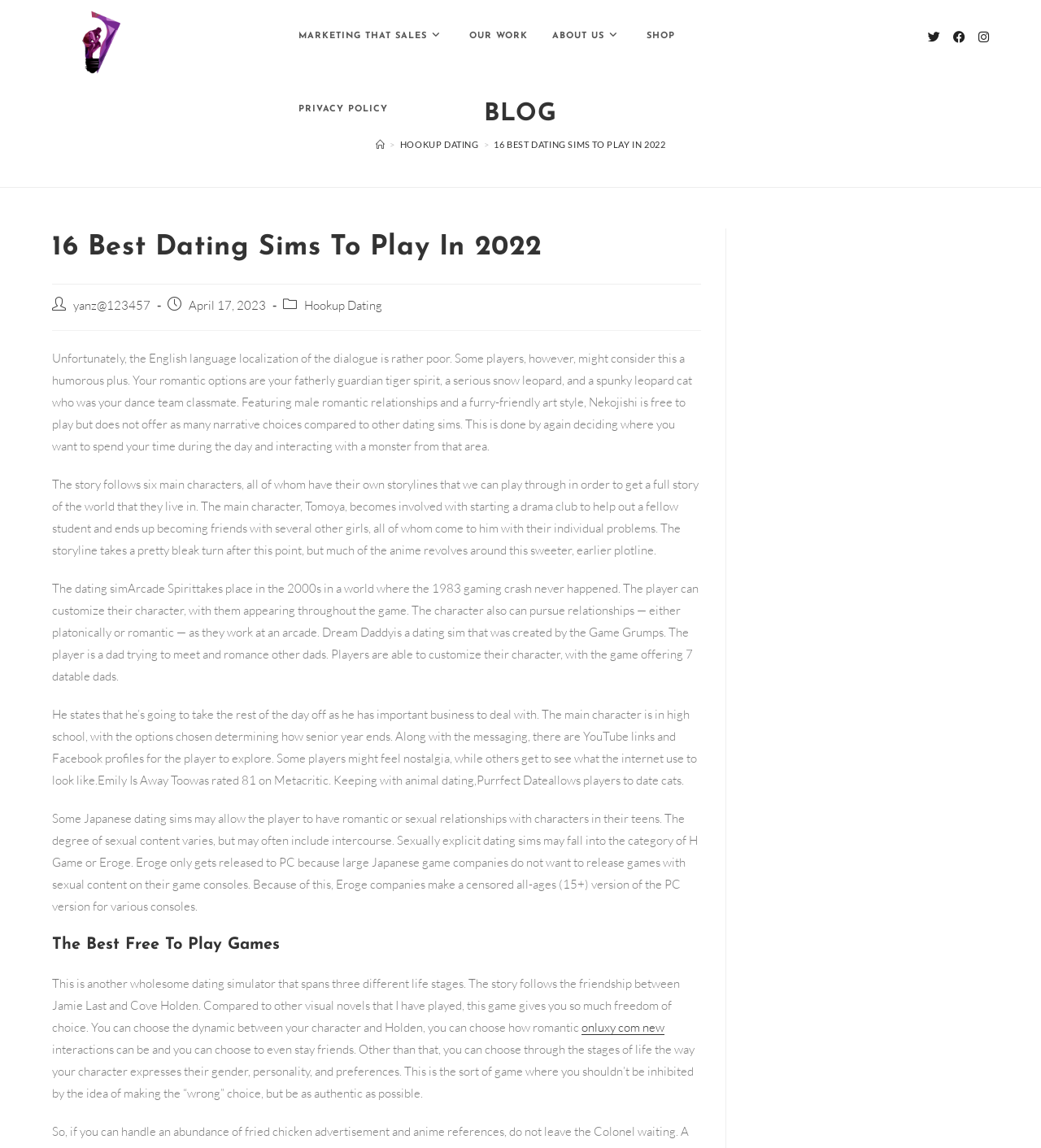Determine the bounding box coordinates for the clickable element to execute this instruction: "Read the article about 'Nekojishi'". Provide the coordinates as four float numbers between 0 and 1, i.e., [left, top, right, bottom].

[0.05, 0.305, 0.665, 0.395]